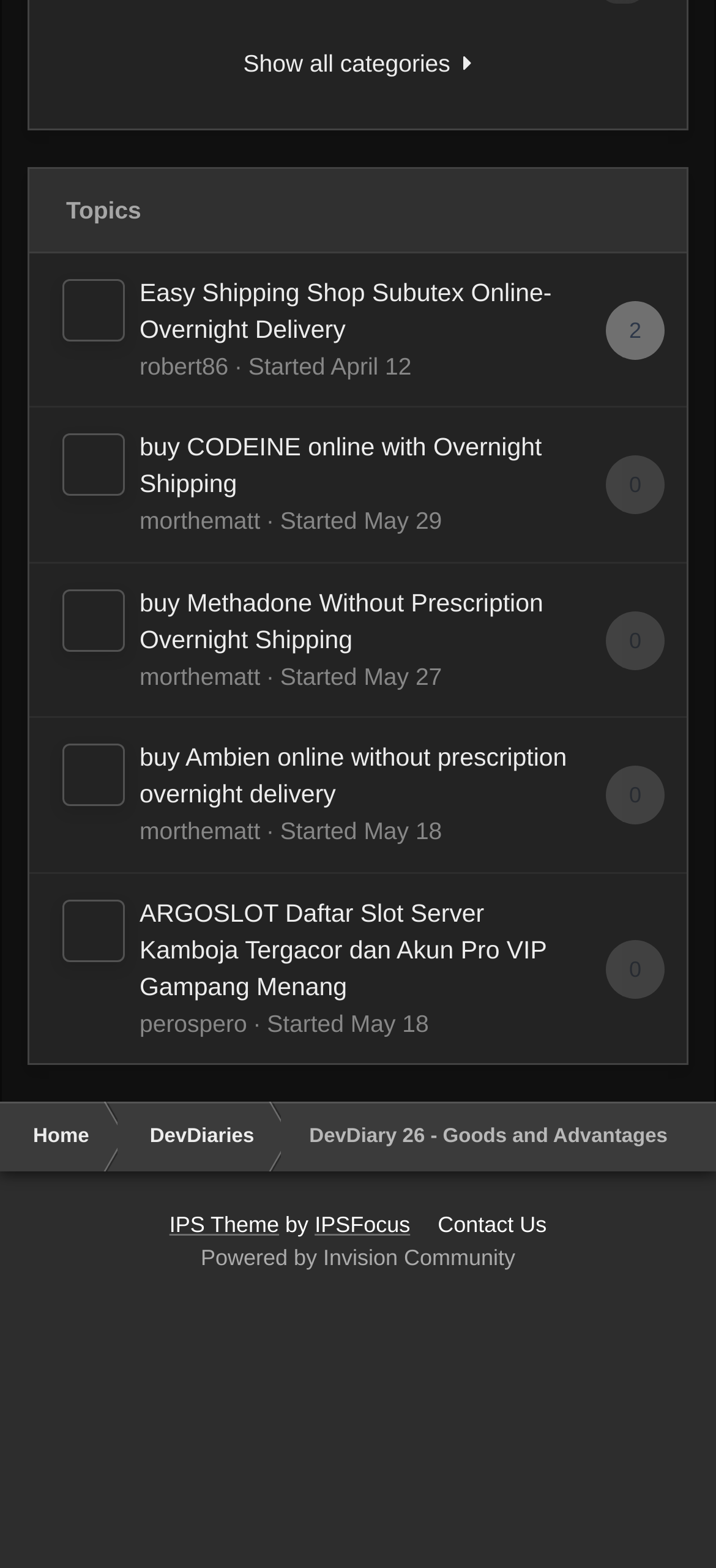Please specify the coordinates of the bounding box for the element that should be clicked to carry out this instruction: "Go to 'Home'". The coordinates must be four float numbers between 0 and 1, formatted as [left, top, right, bottom].

[0.0, 0.703, 0.163, 0.748]